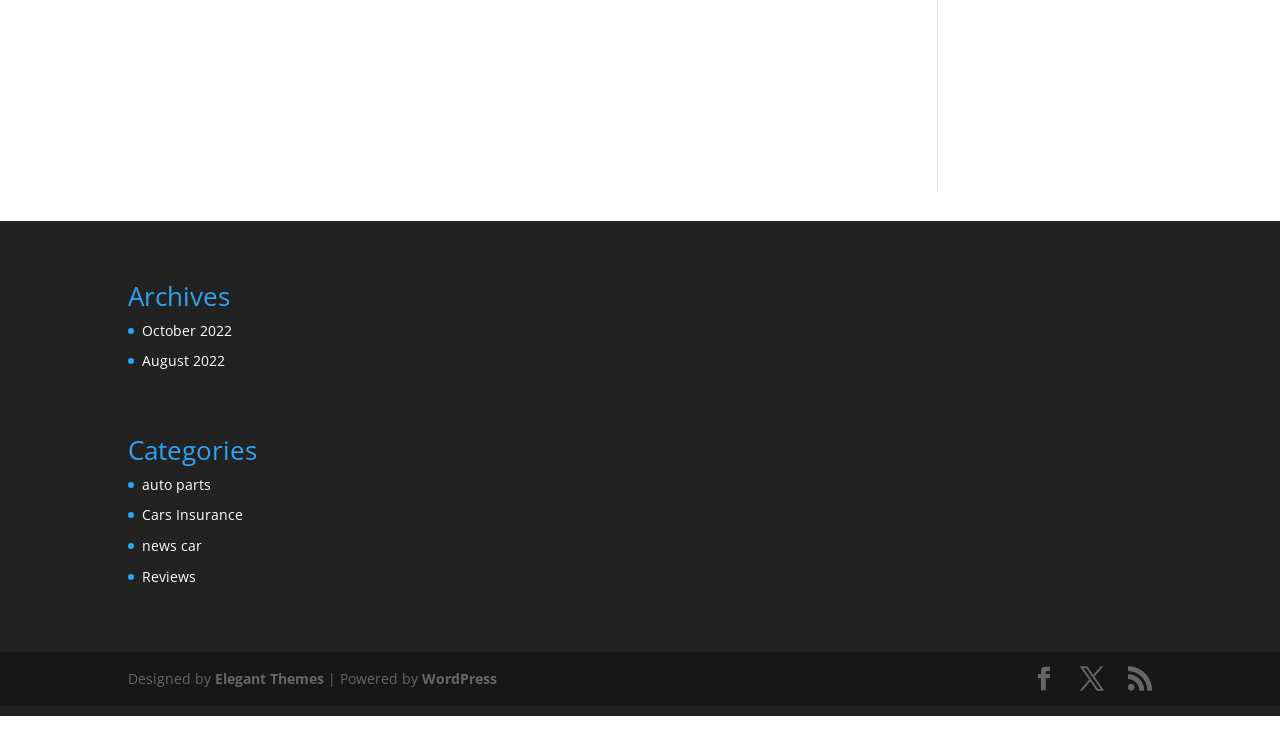Identify the bounding box coordinates of the clickable region necessary to fulfill the following instruction: "Click the left arrow icon". The bounding box coordinates should be four float numbers between 0 and 1, i.e., [left, top, right, bottom].

[0.806, 0.889, 0.825, 0.922]